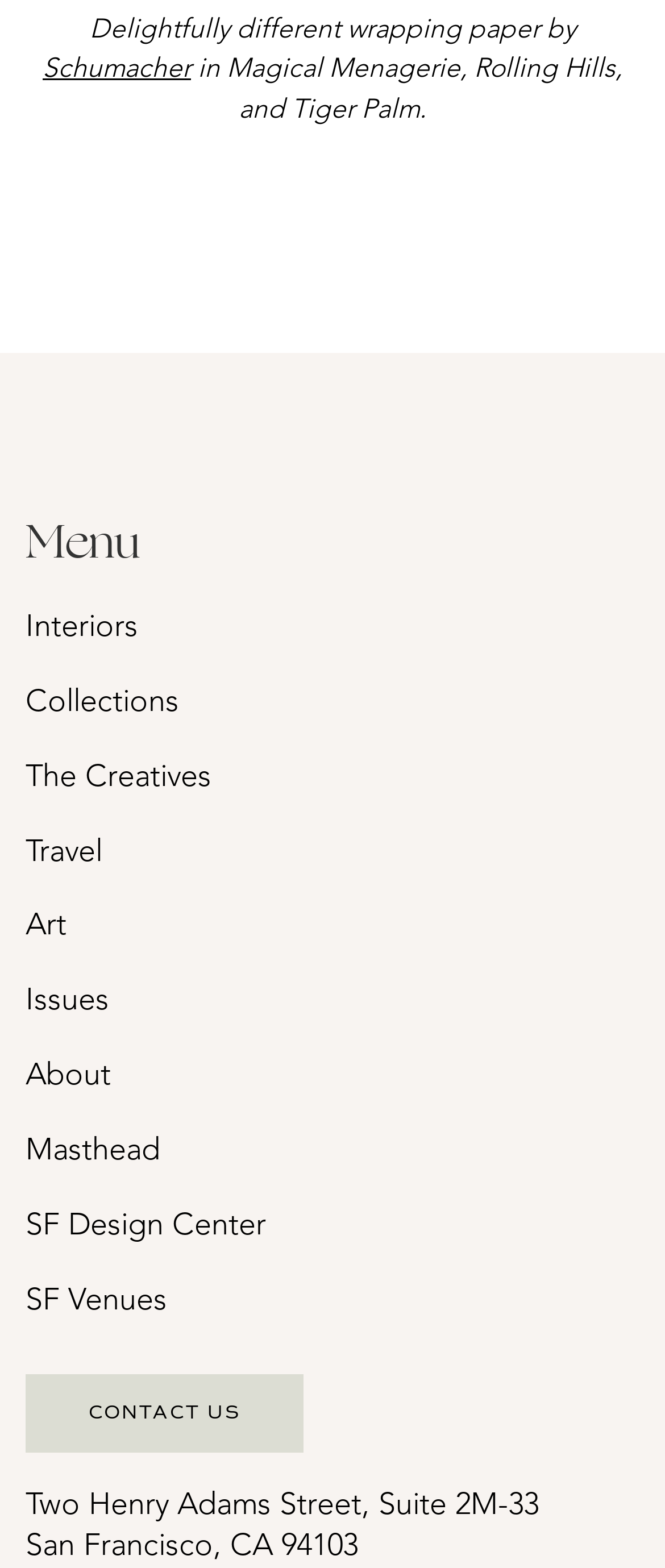What is the name of the company?
Look at the webpage screenshot and answer the question with a detailed explanation.

The name of the company can be found in the top section of the webpage, where it says 'Delightfully different wrapping paper by Schumacher'.